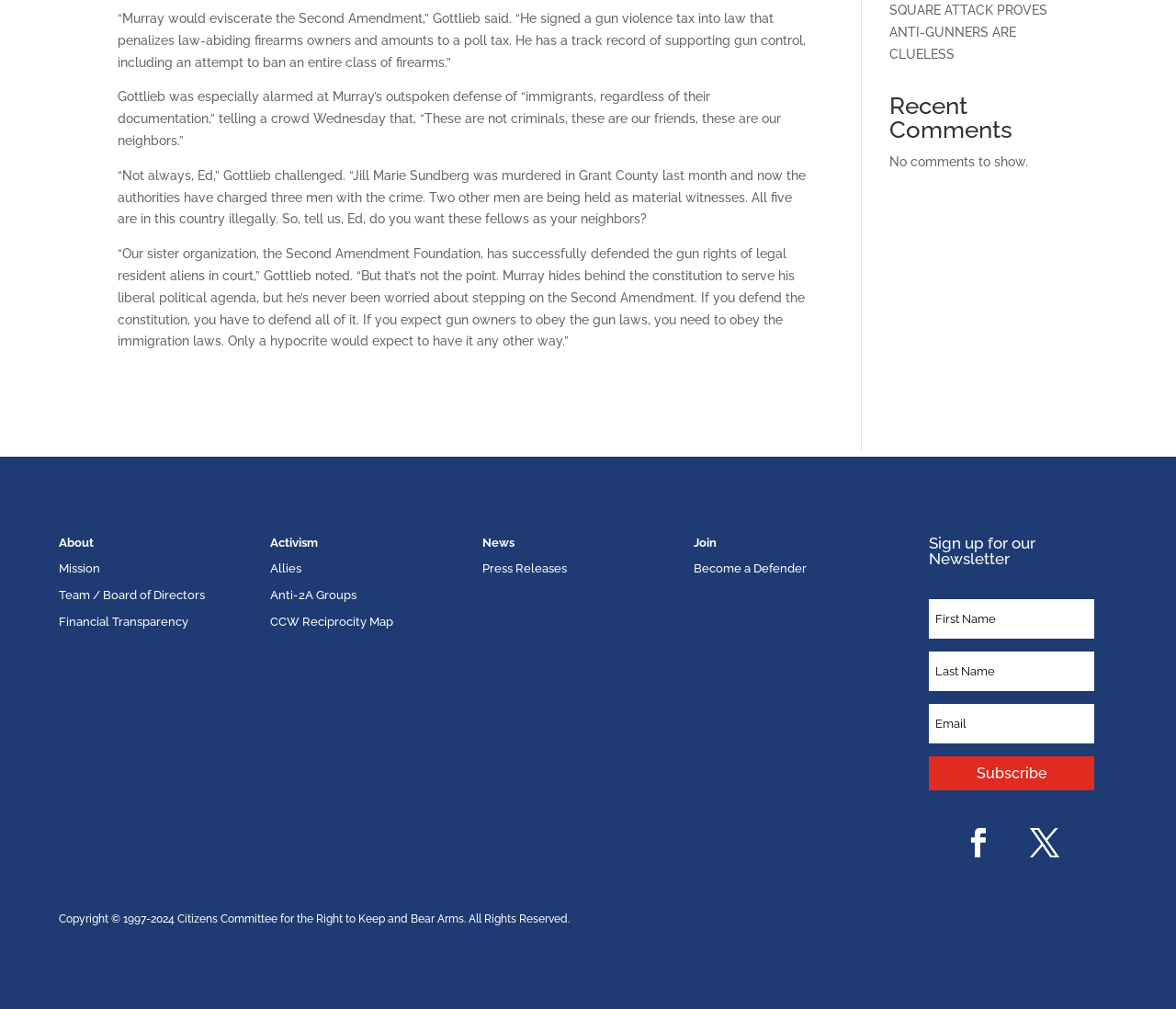Show the bounding box coordinates for the HTML element described as: "name="et_pb_signup_lastname" placeholder="Last Name"".

[0.79, 0.645, 0.93, 0.685]